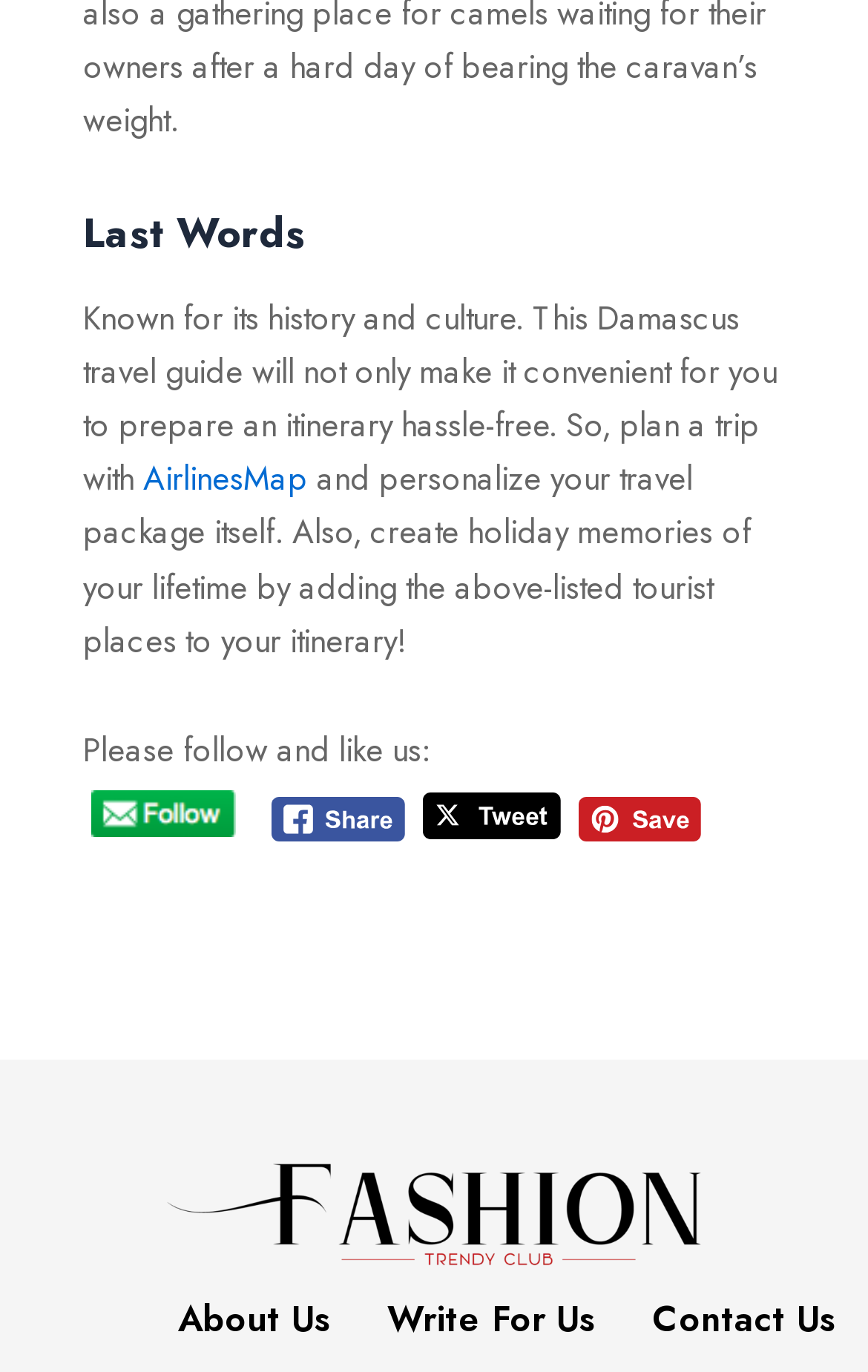Provide the bounding box coordinates for the UI element that is described by this text: "alt="error"". The coordinates should be in the form of four float numbers between 0 and 1: [left, top, right, bottom].

[0.106, 0.577, 0.271, 0.61]